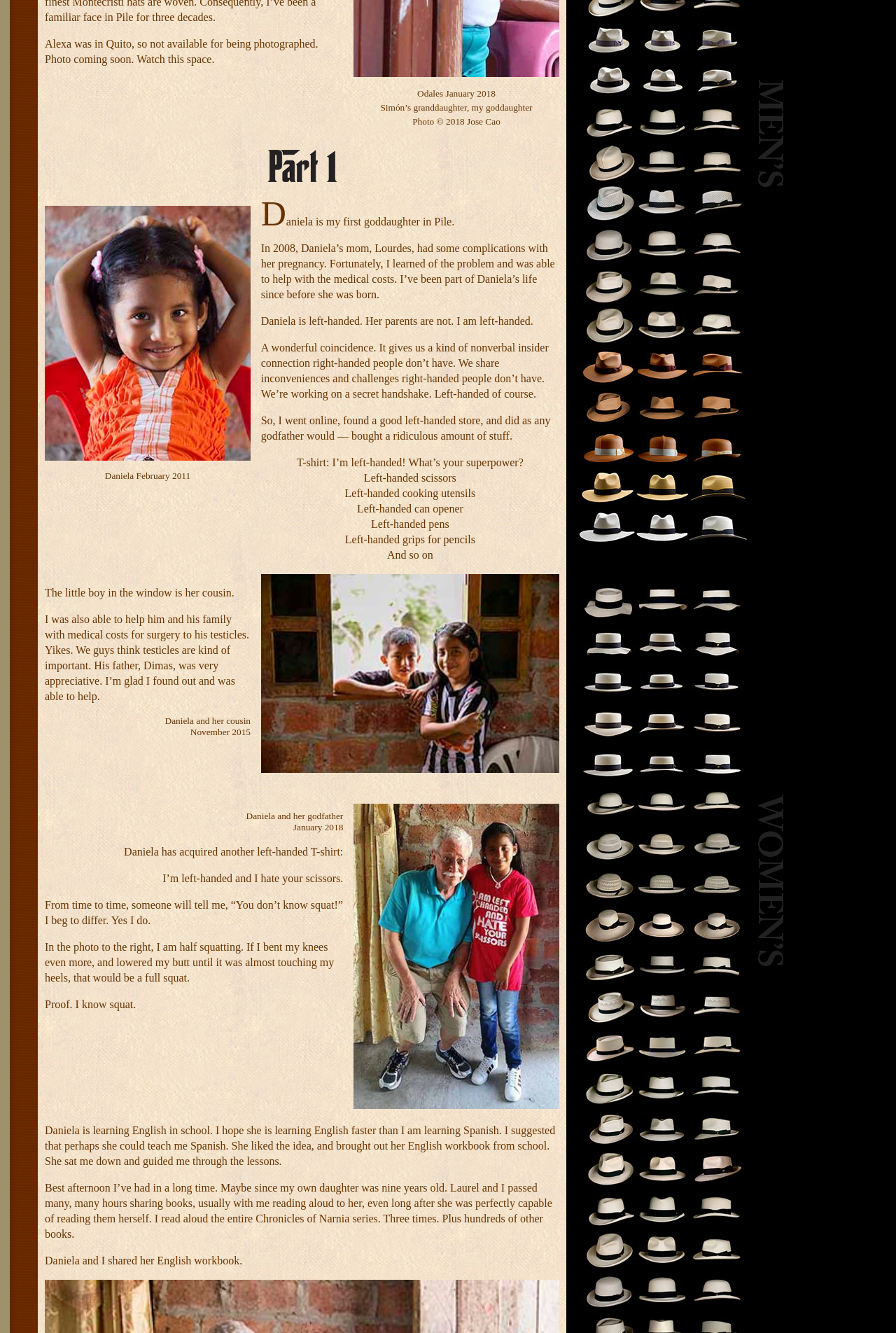Using the provided element description: "title="Marcie Polo"", identify the bounding box coordinates. The coordinates should be four floats between 0 and 1 in the order [left, top, right, bottom].

[0.646, 0.488, 0.837, 0.497]